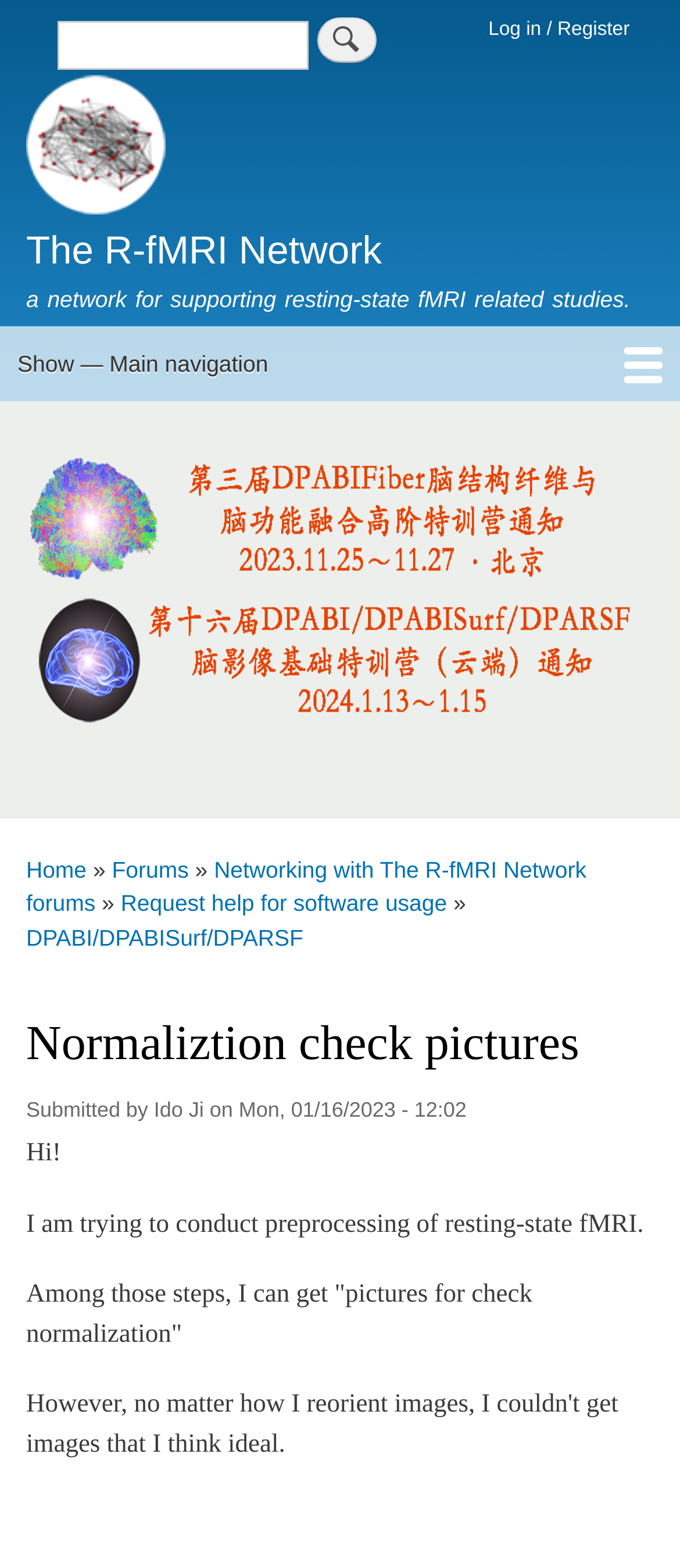Give a one-word or one-phrase response to the question: 
Who submitted the post?

Ido Ji